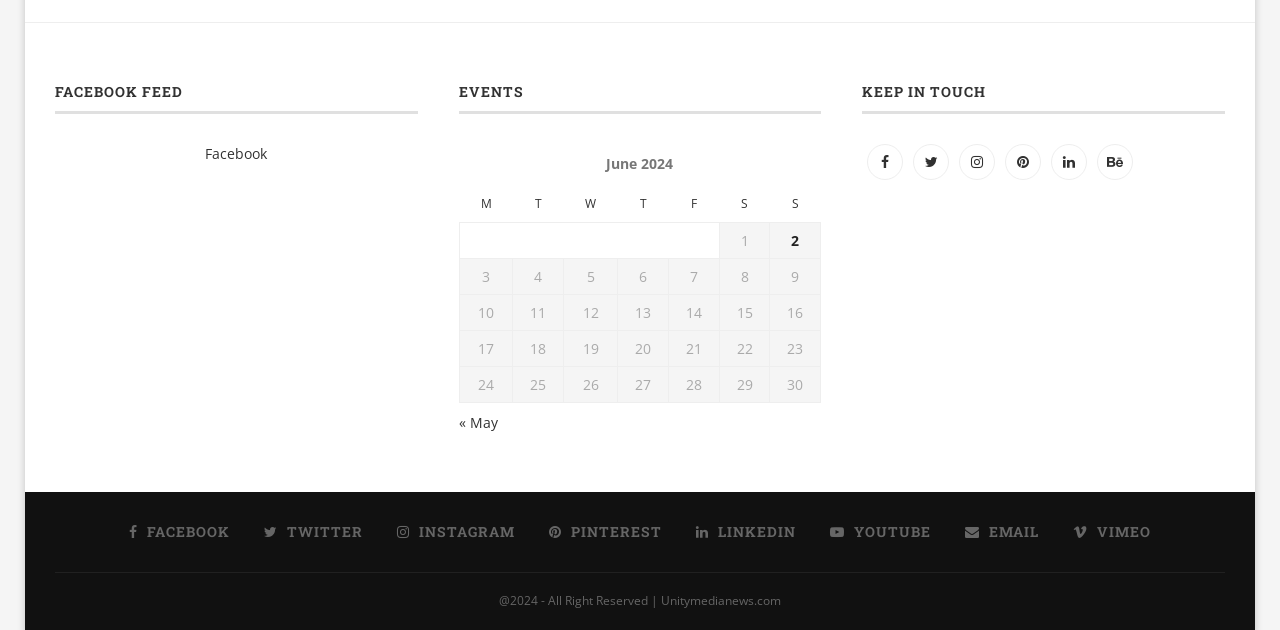Given the element description "« May", identify the bounding box of the corresponding UI element.

[0.358, 0.655, 0.389, 0.685]